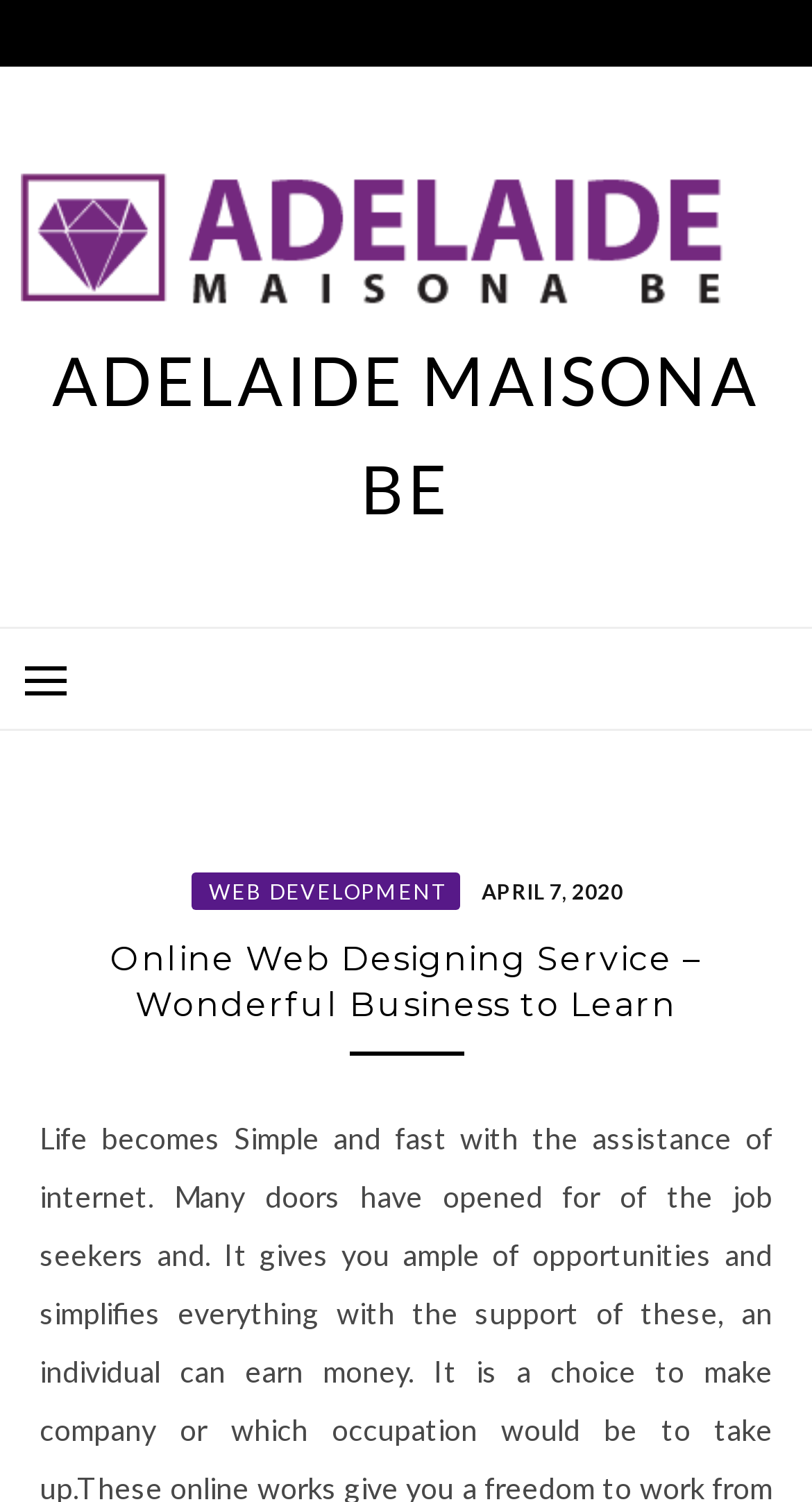Using the description "Web Development", predict the bounding box of the relevant HTML element.

[0.237, 0.582, 0.568, 0.606]